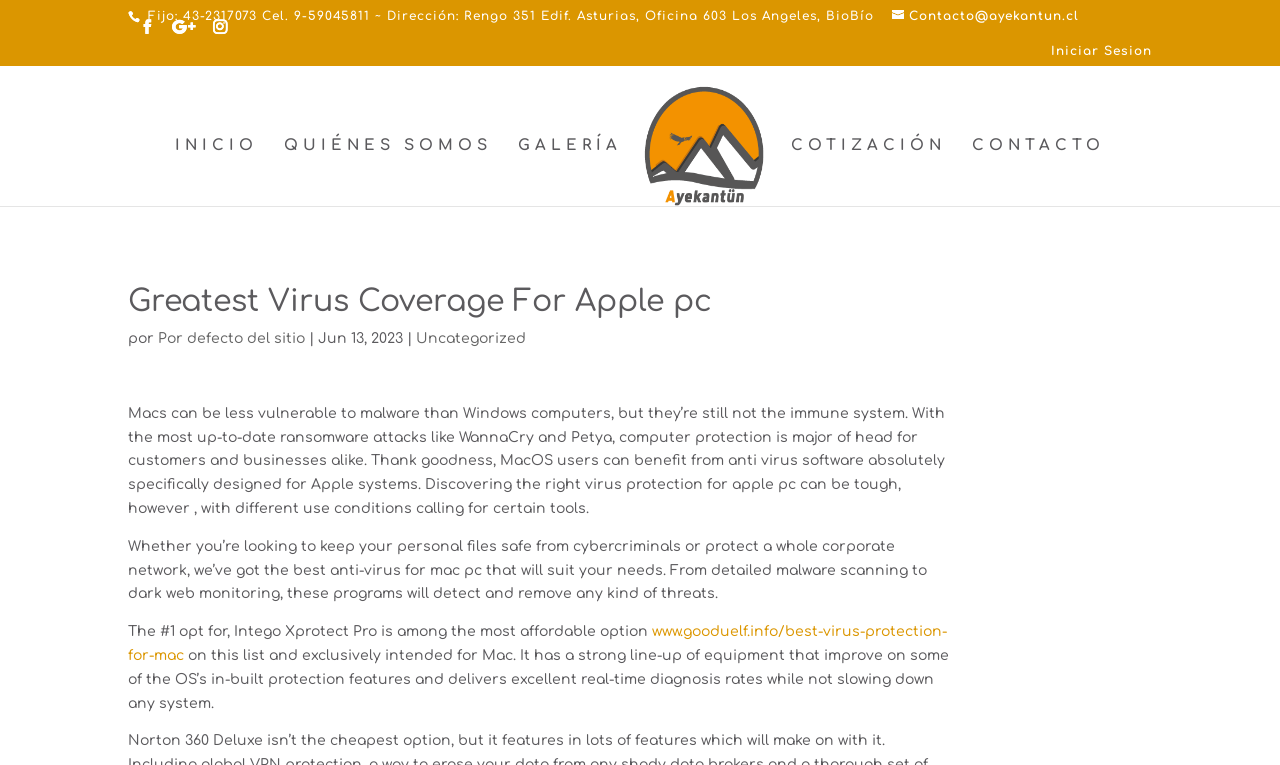Please identify the bounding box coordinates of the clickable area that will allow you to execute the instruction: "Go to the inicio page".

[0.136, 0.182, 0.201, 0.269]